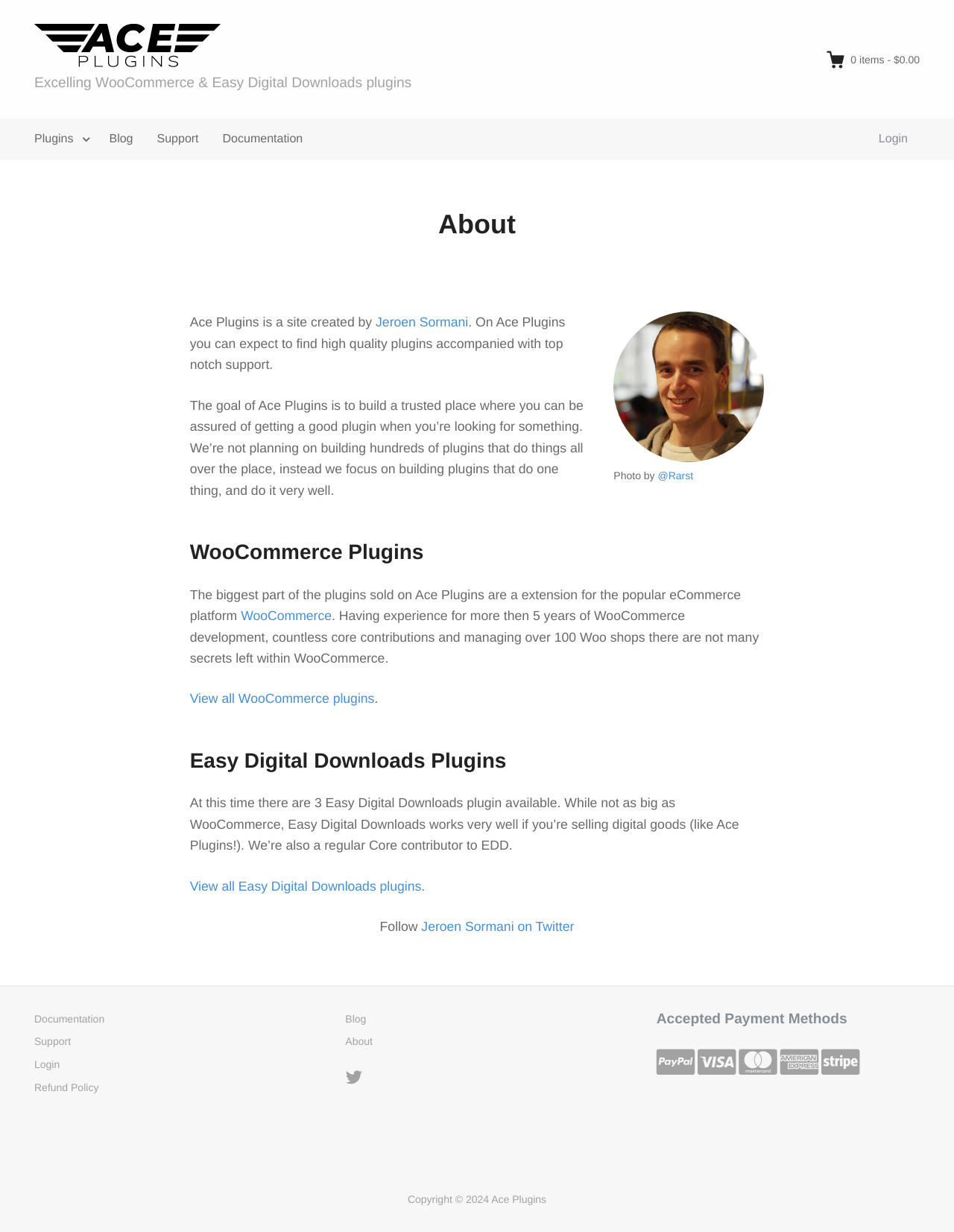What is the goal of Ace Plugins?
Look at the image and respond with a one-word or short-phrase answer.

To build a trusted place for good plugins